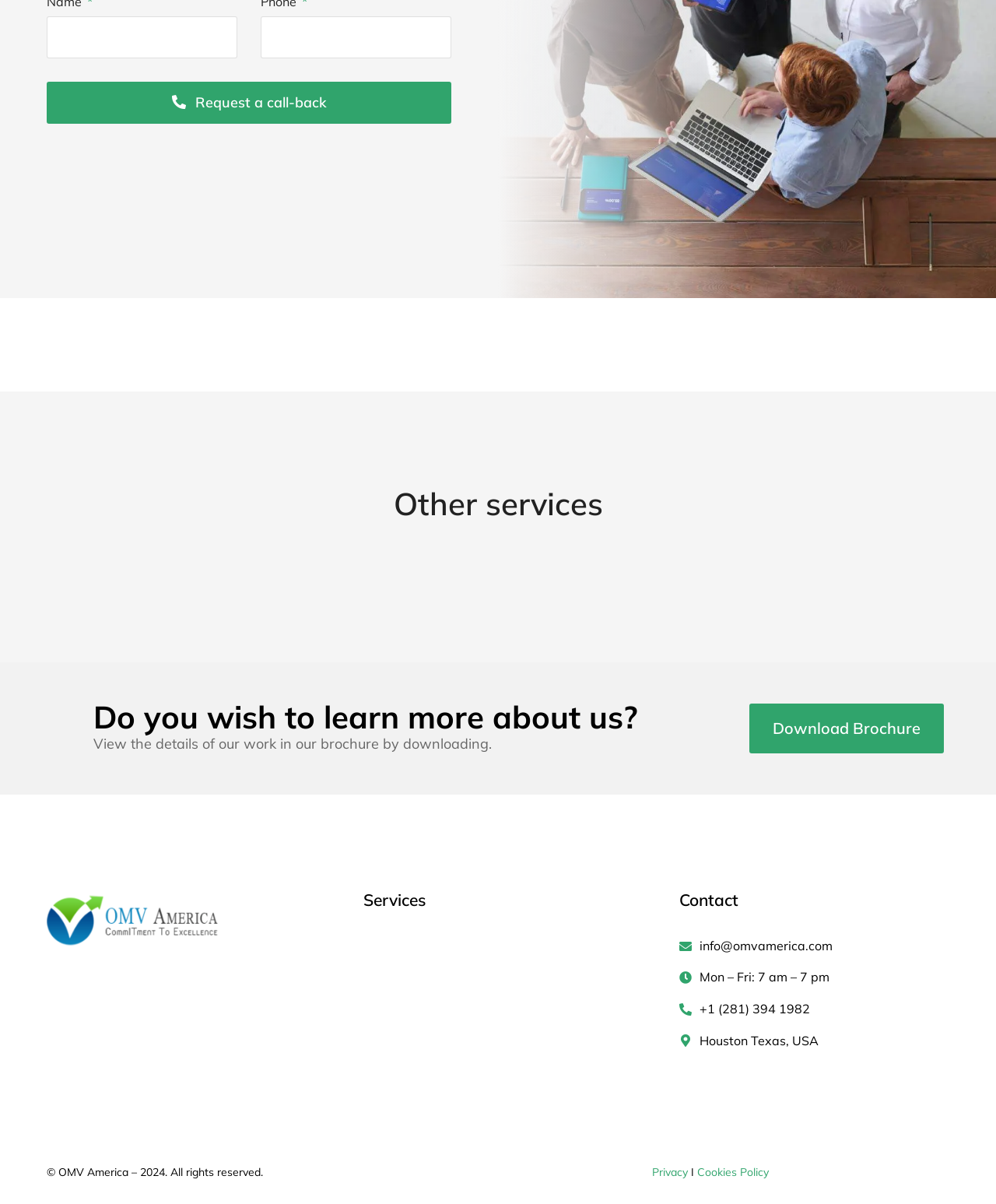What is the email address of the company?
Answer the question with a thorough and detailed explanation.

The email address is located in the 'Contact' section of the webpage, which is a common location for contact information. The email address is also explicitly labeled as 'info@omvamerica.com'.